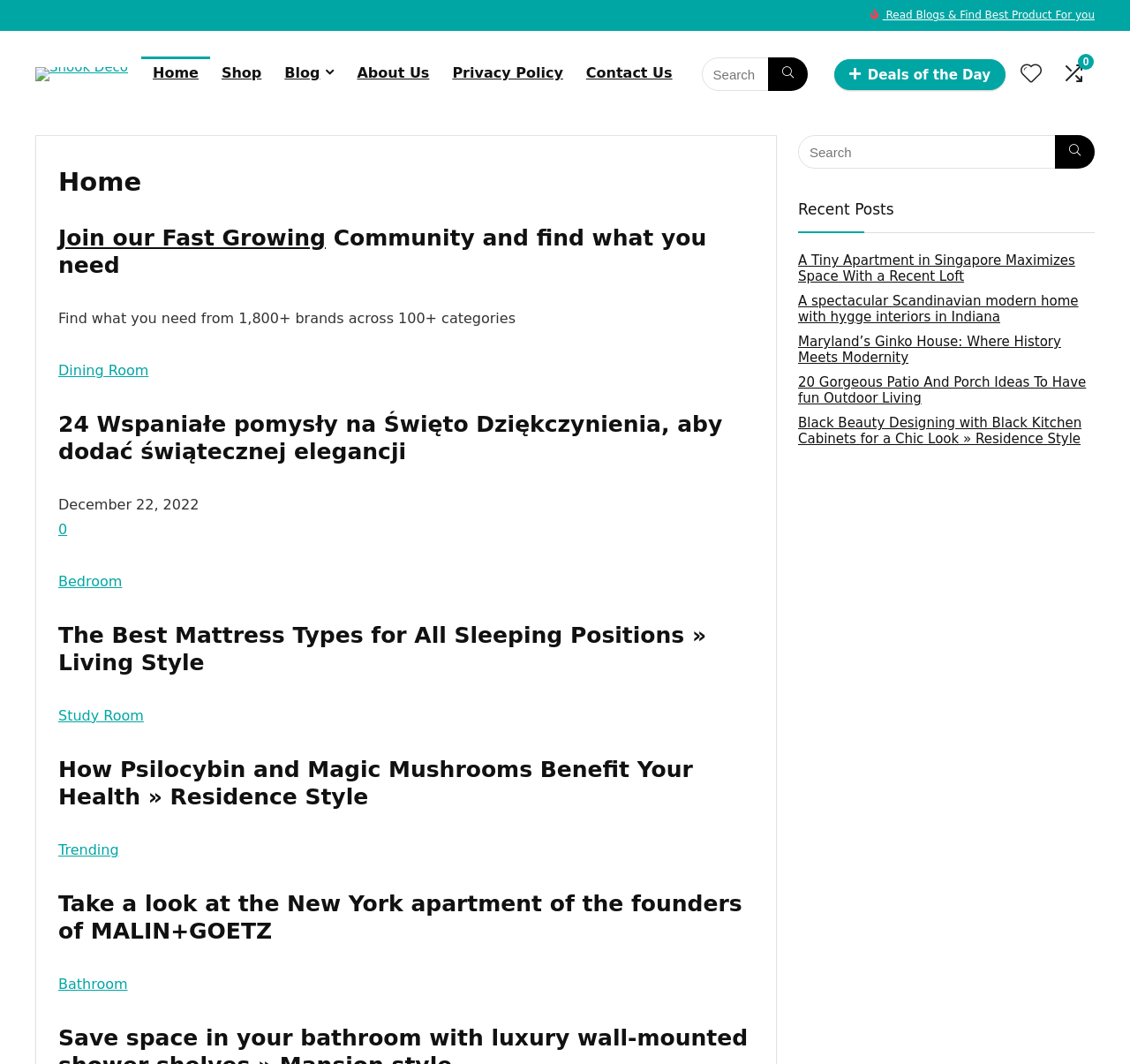Locate the bounding box coordinates of the element I should click to achieve the following instruction: "Search for products".

[0.621, 0.054, 0.715, 0.085]